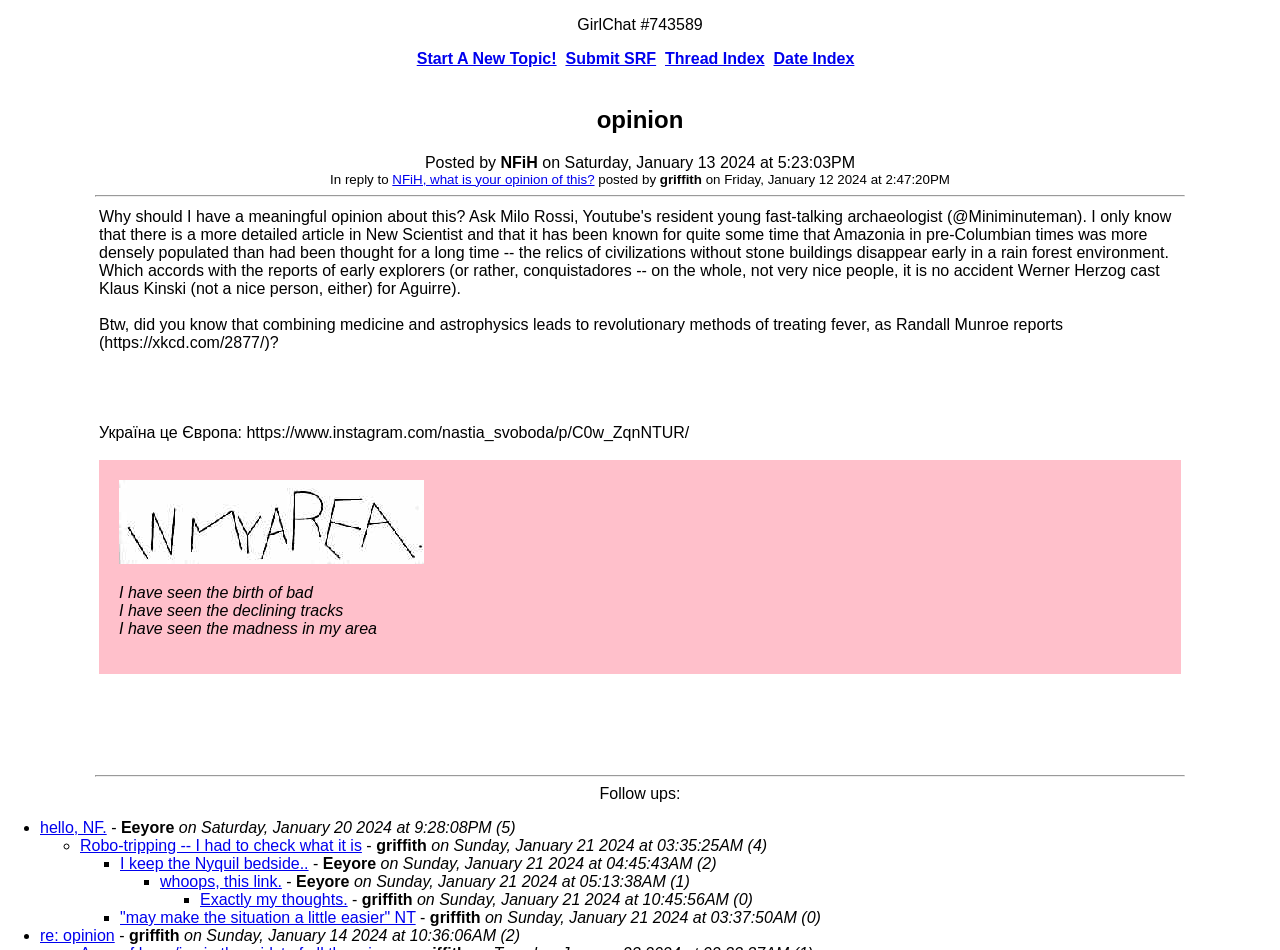Please give the bounding box coordinates of the area that should be clicked to fulfill the following instruction: "Click on 'Start A New Topic!'". The coordinates should be in the format of four float numbers from 0 to 1, i.e., [left, top, right, bottom].

[0.326, 0.053, 0.435, 0.071]